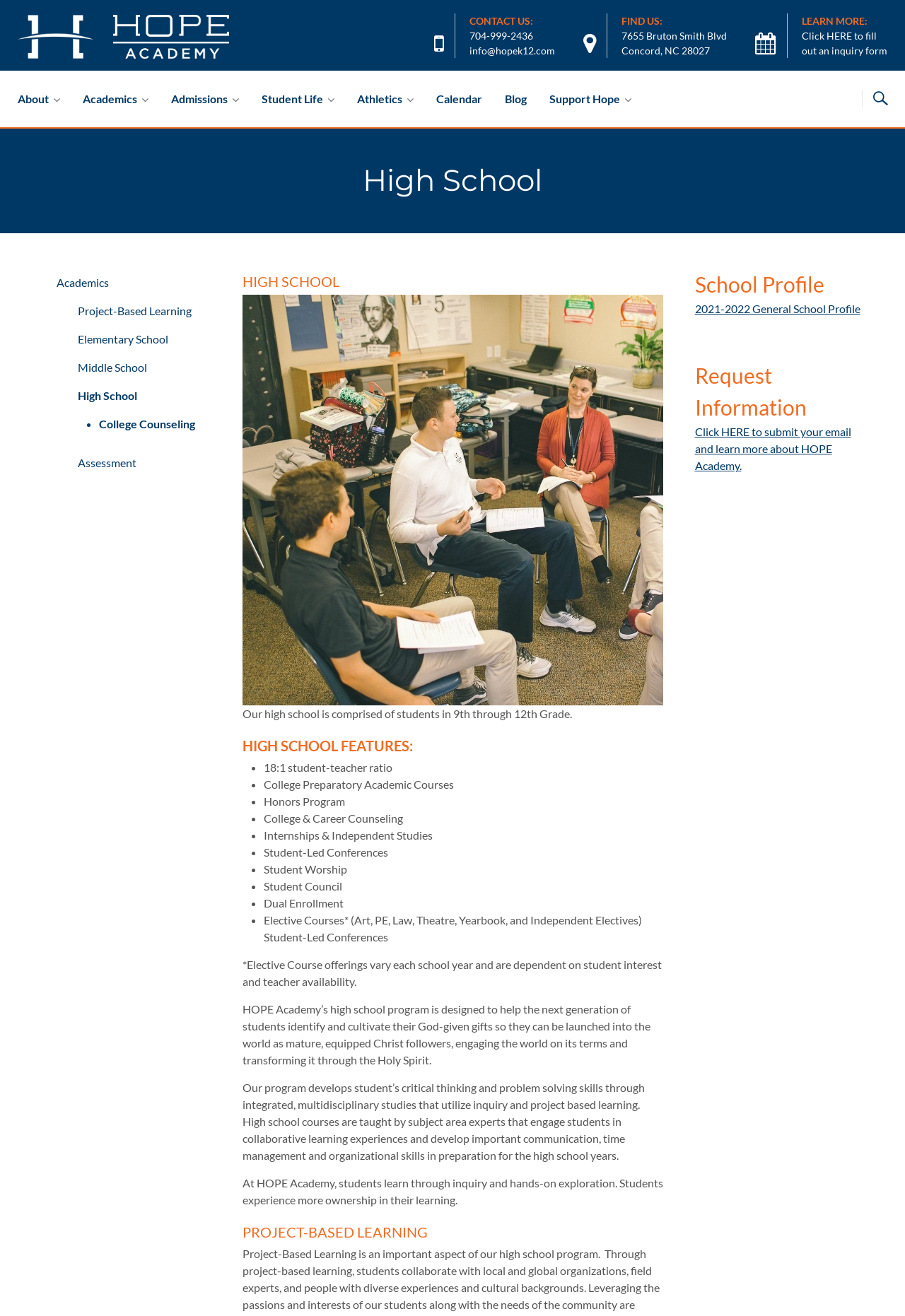Please pinpoint the bounding box coordinates for the region I should click to adhere to this instruction: "Learn more about the school by clicking 'Click HERE to fill'".

[0.886, 0.022, 0.969, 0.031]